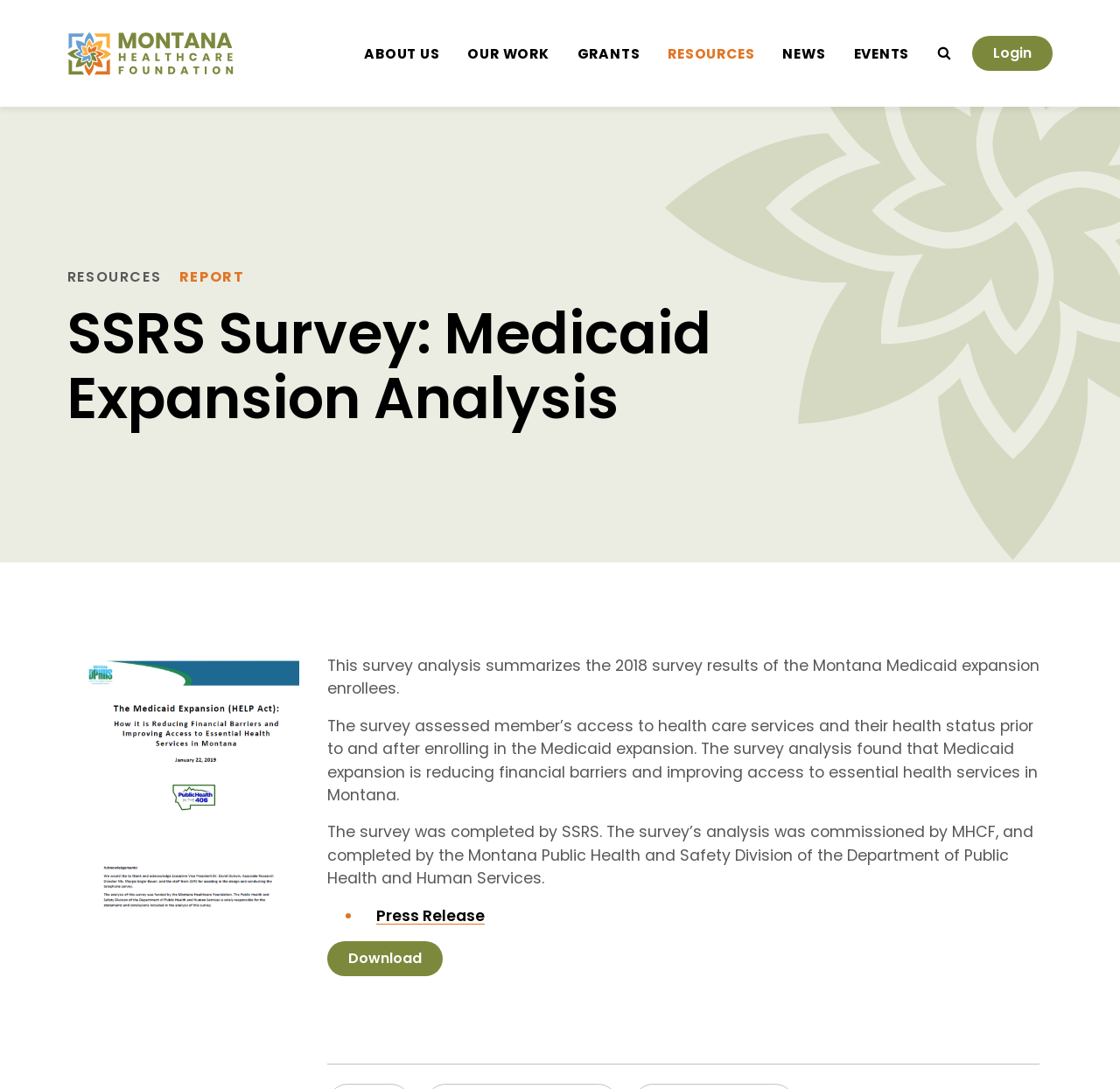What is the topic of the survey?
Refer to the image and answer the question using a single word or phrase.

Medicaid expansion